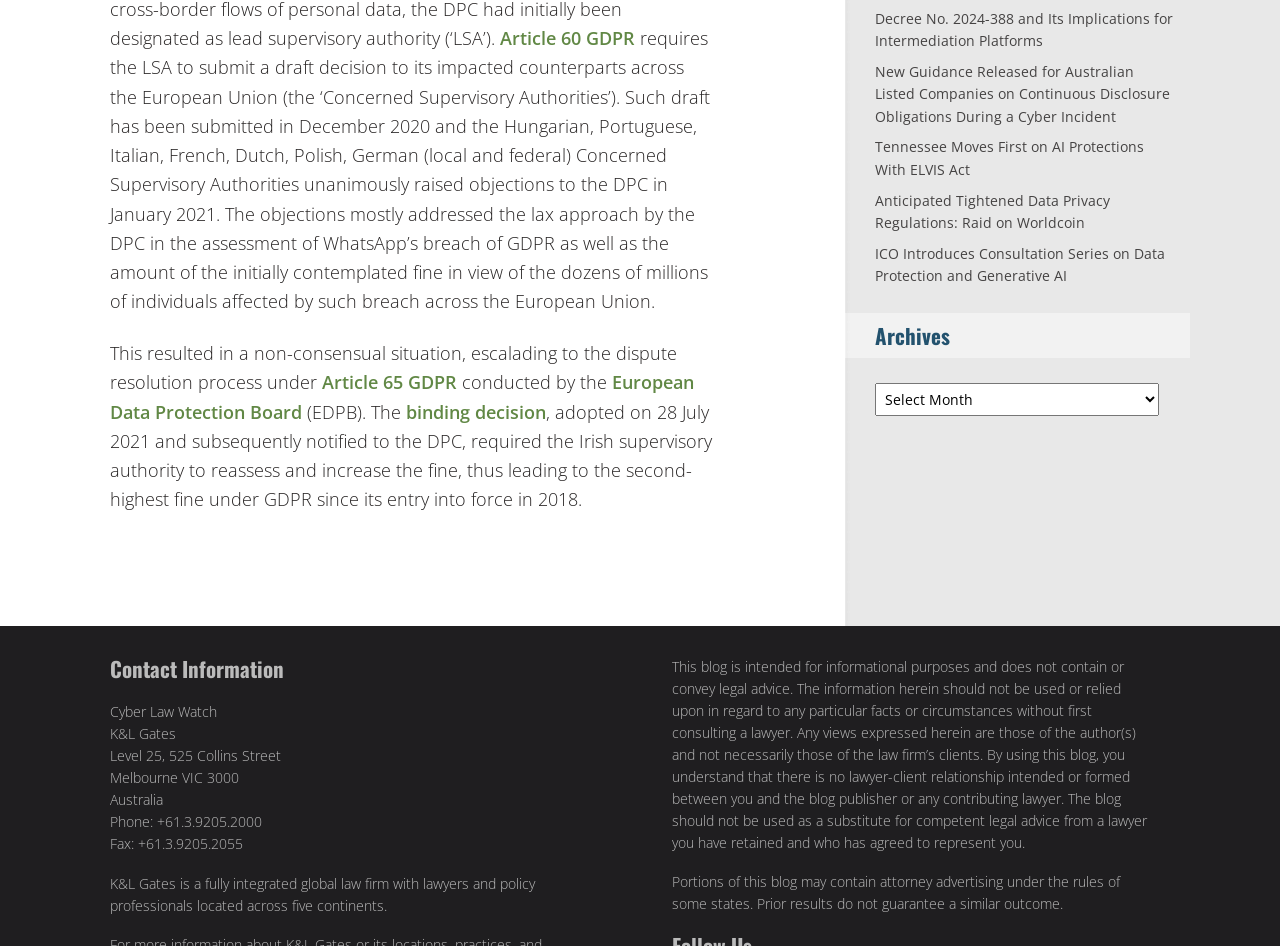Determine the bounding box coordinates in the format (top-left x, top-left y, bottom-right x, bottom-right y). Ensure all values are floating point numbers between 0 and 1. Identify the bounding box of the UI element described by: European Data Protection Board

[0.086, 0.391, 0.542, 0.448]